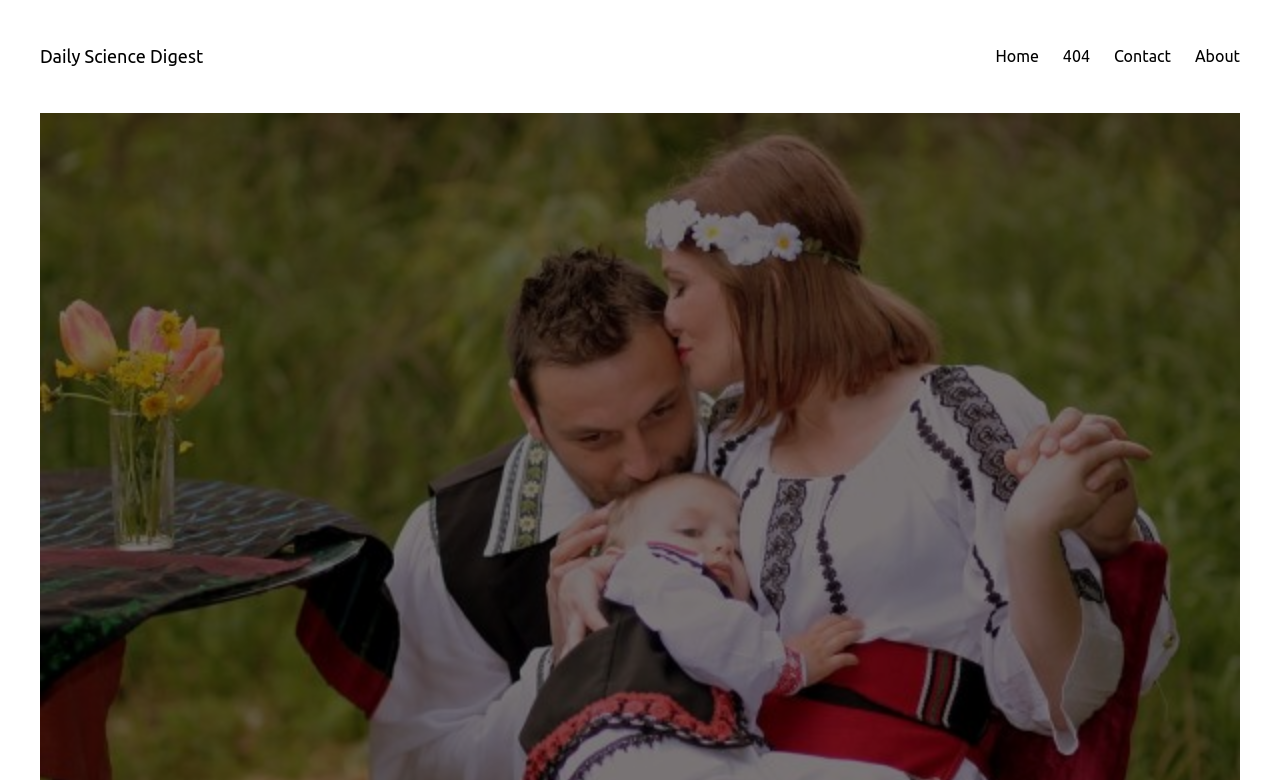Determine the bounding box for the UI element described here: "Home".

[0.778, 0.056, 0.812, 0.089]